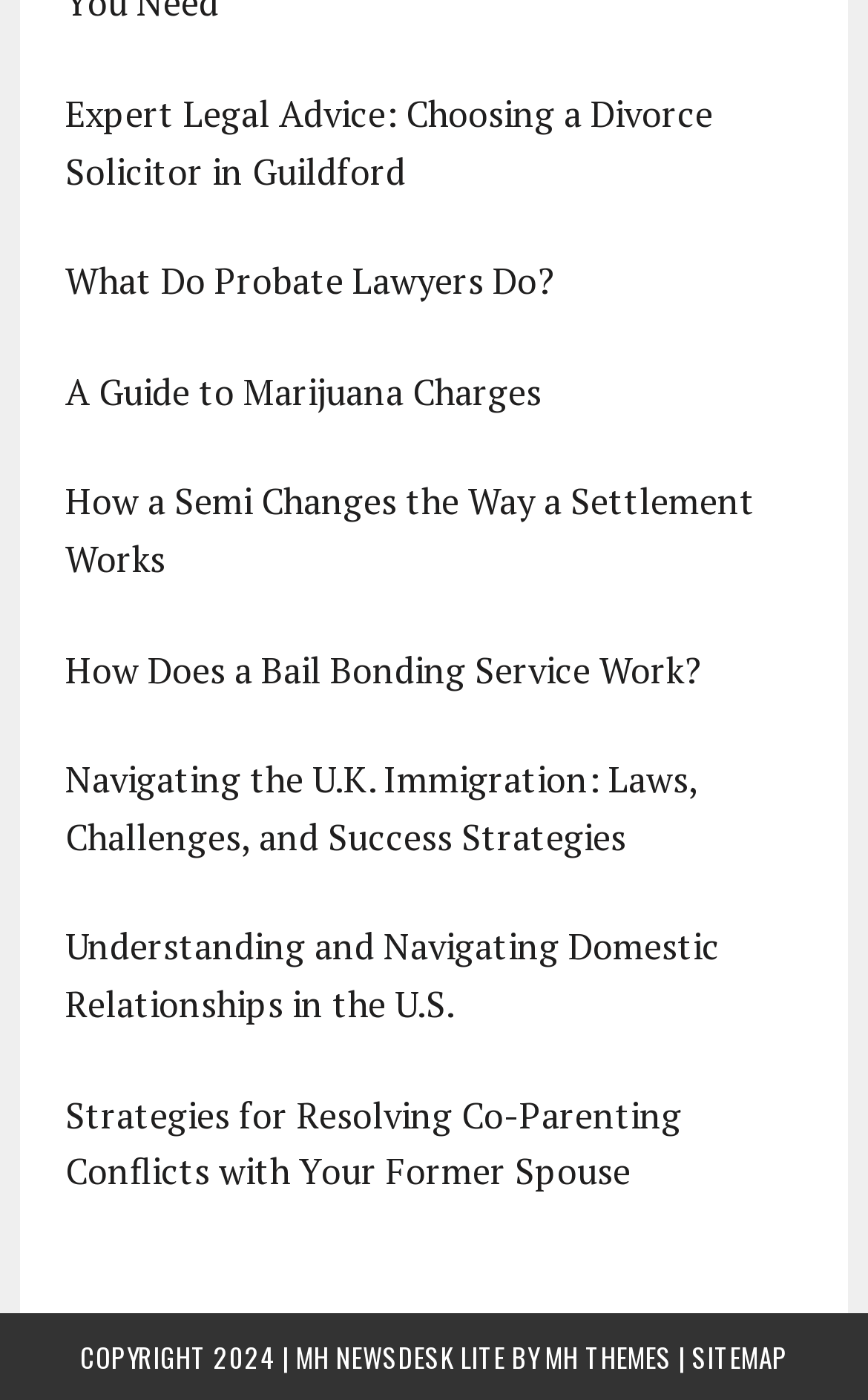Identify the bounding box coordinates of the element that should be clicked to fulfill this task: "Learn about what probate lawyers do". The coordinates should be provided as four float numbers between 0 and 1, i.e., [left, top, right, bottom].

[0.075, 0.183, 0.637, 0.218]